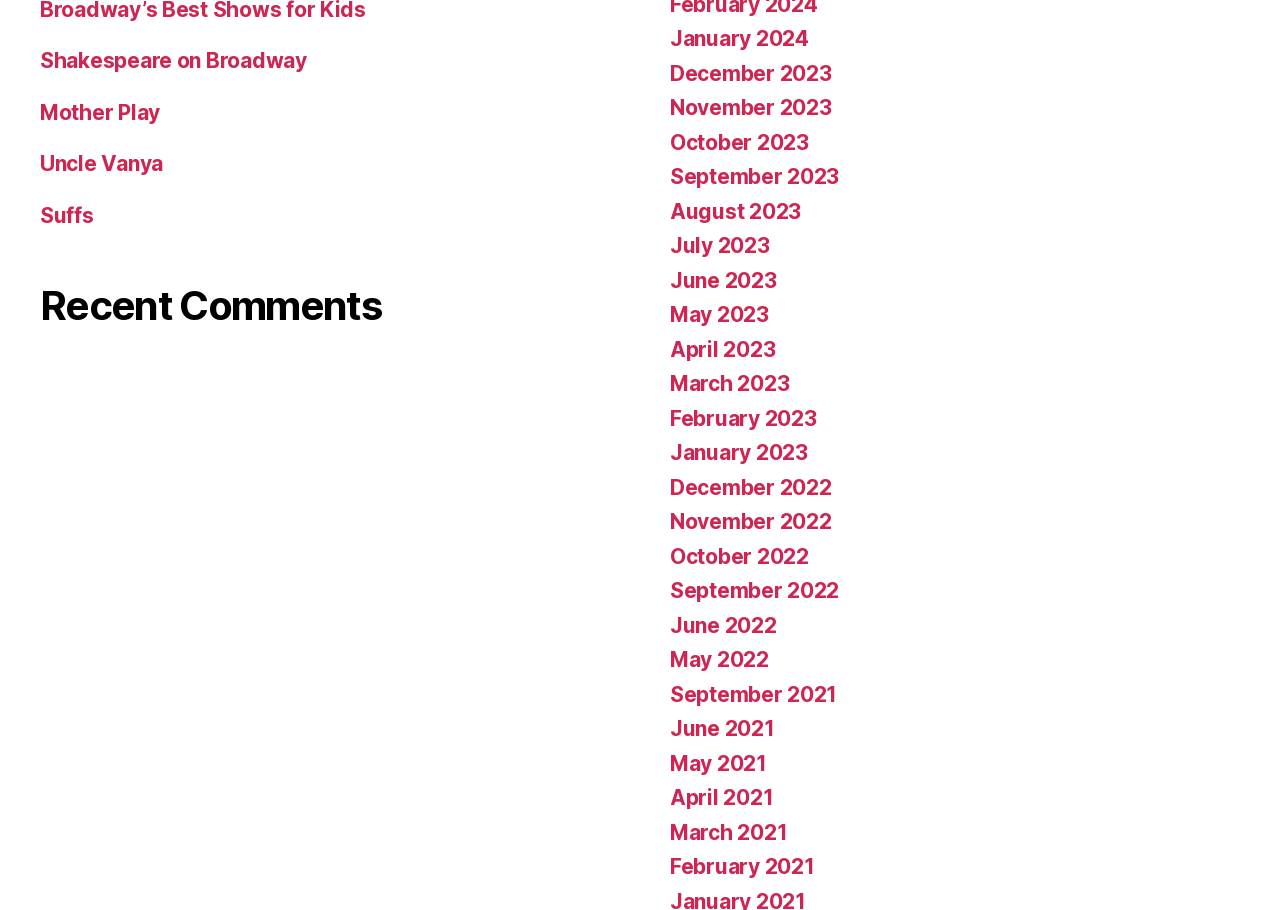Please identify the bounding box coordinates for the region that you need to click to follow this instruction: "Go to January 2024".

[0.523, 0.029, 0.632, 0.056]